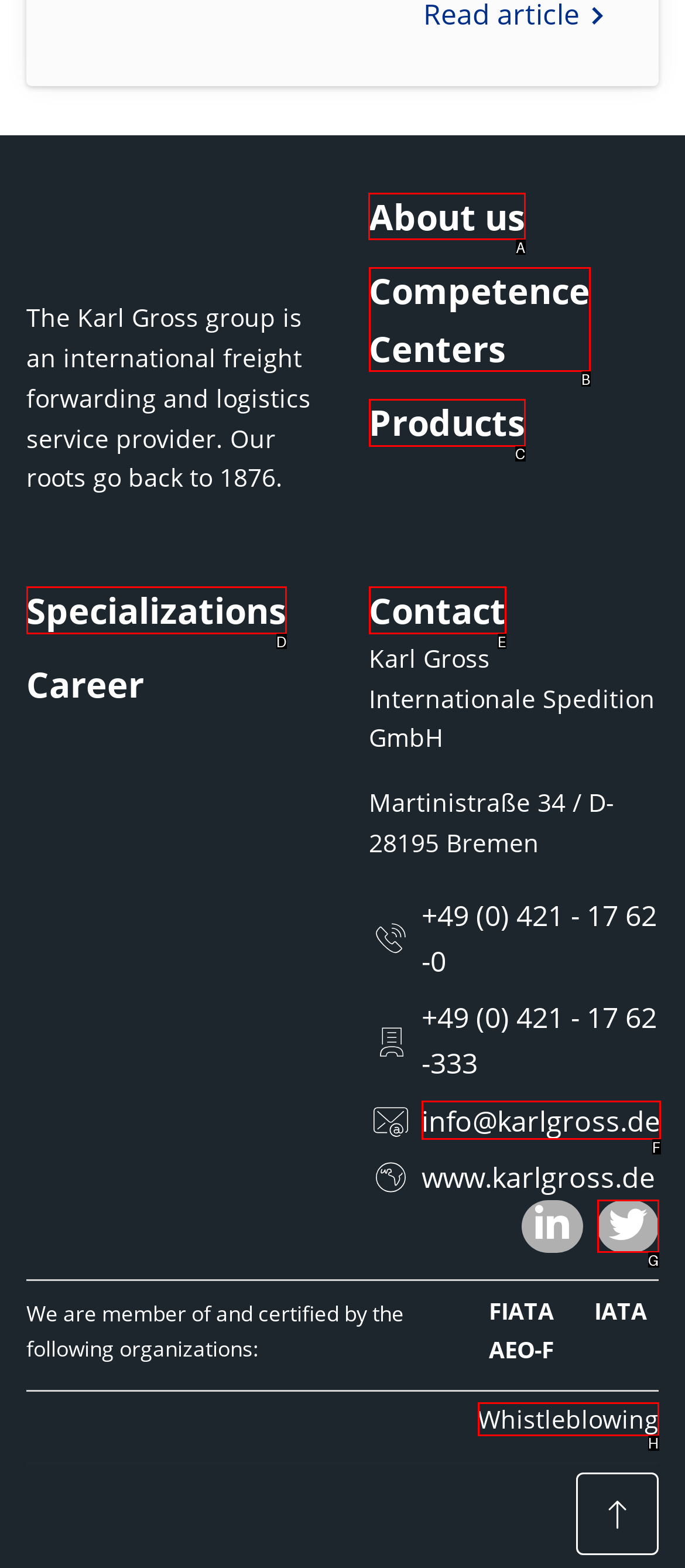To complete the task: Click on About us, select the appropriate UI element to click. Respond with the letter of the correct option from the given choices.

A